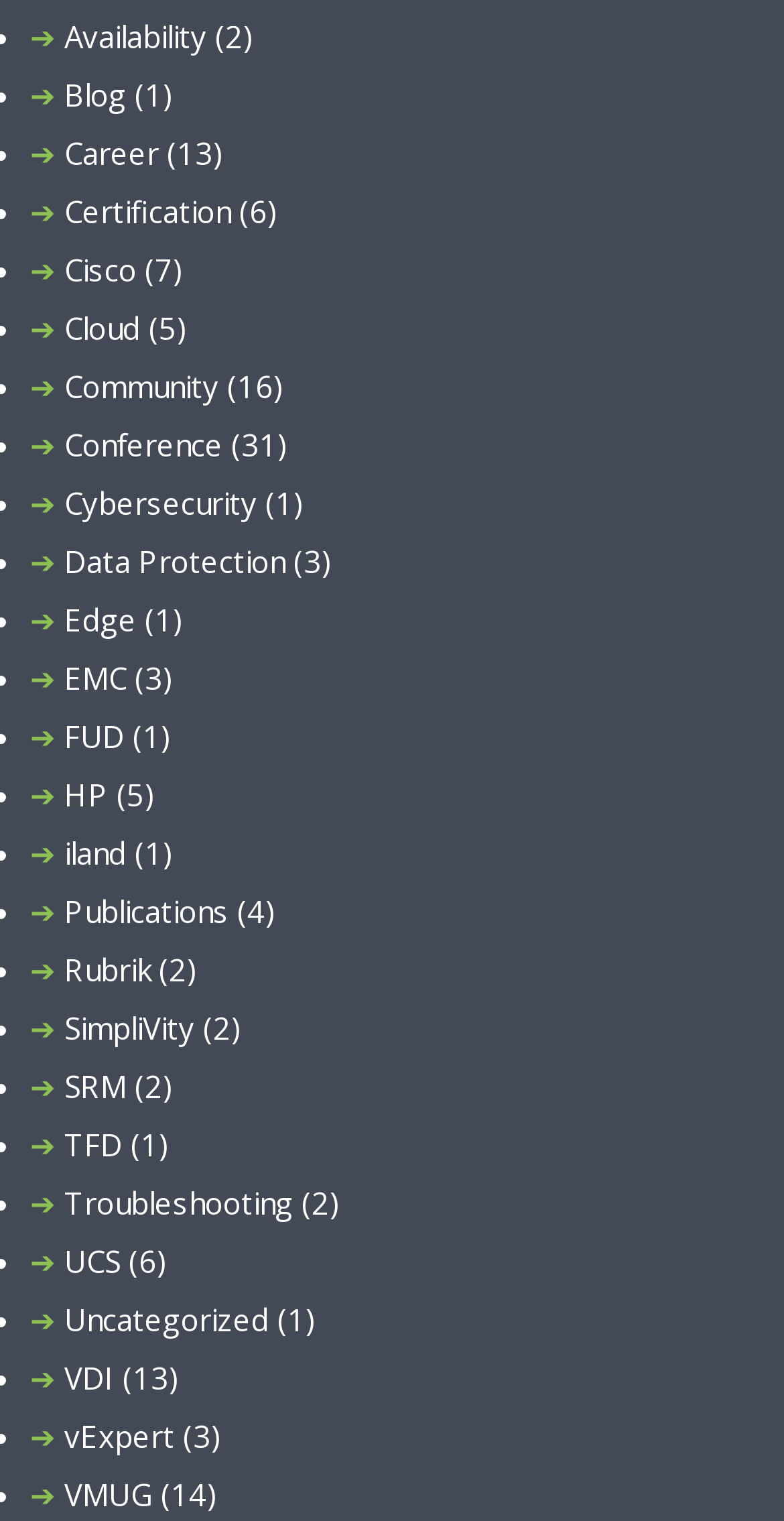Determine the bounding box coordinates for the clickable element required to fulfill the instruction: "Get more information". Provide the coordinates as four float numbers between 0 and 1, i.e., [left, top, right, bottom].

None